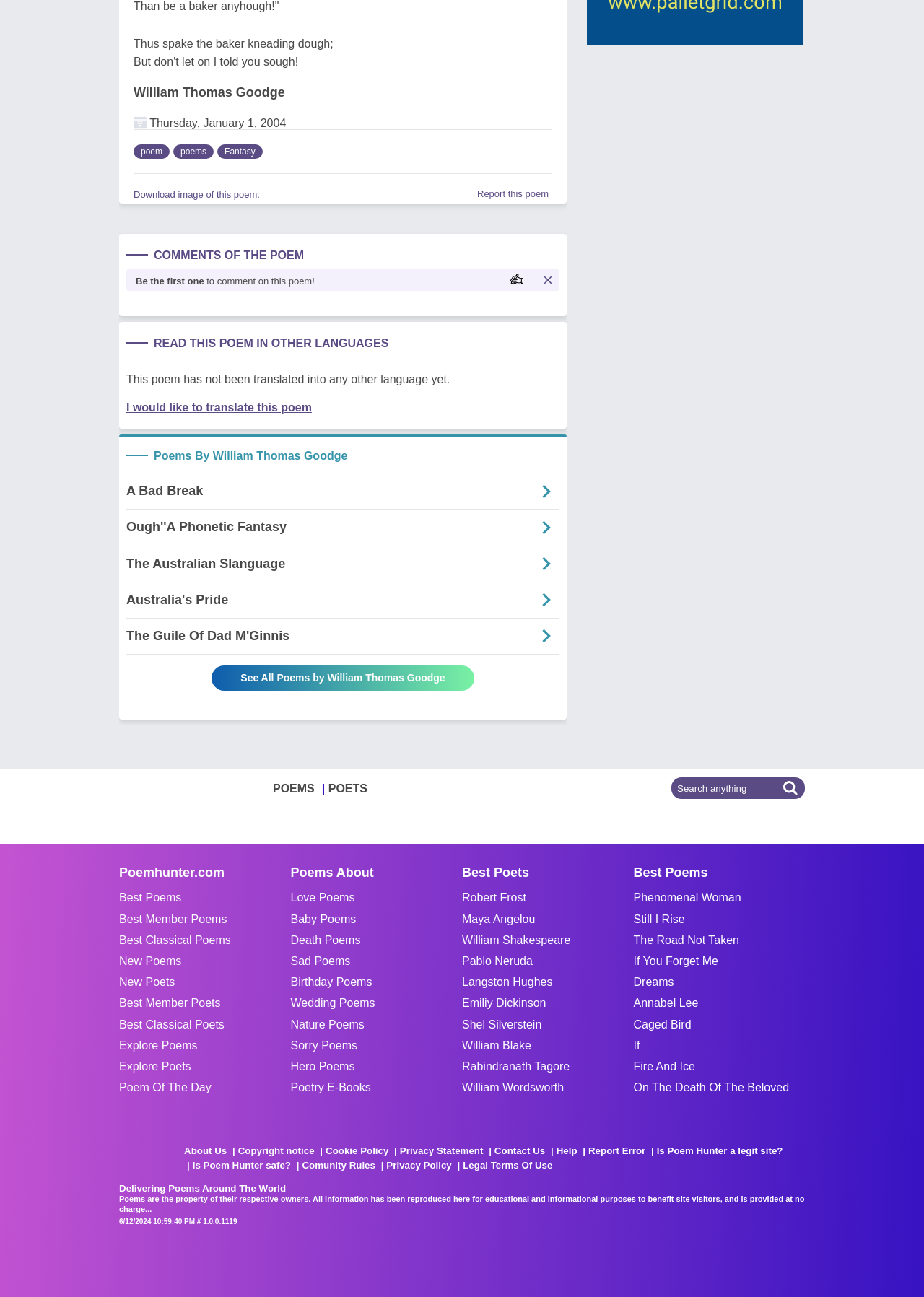Provide the bounding box coordinates, formatted as (top-left x, top-left y, bottom-right x, bottom-right y), with all values being floating point numbers between 0 and 1. Identify the bounding box of the UI element that matches the description: If You Forget Me

[0.686, 0.736, 0.871, 0.746]